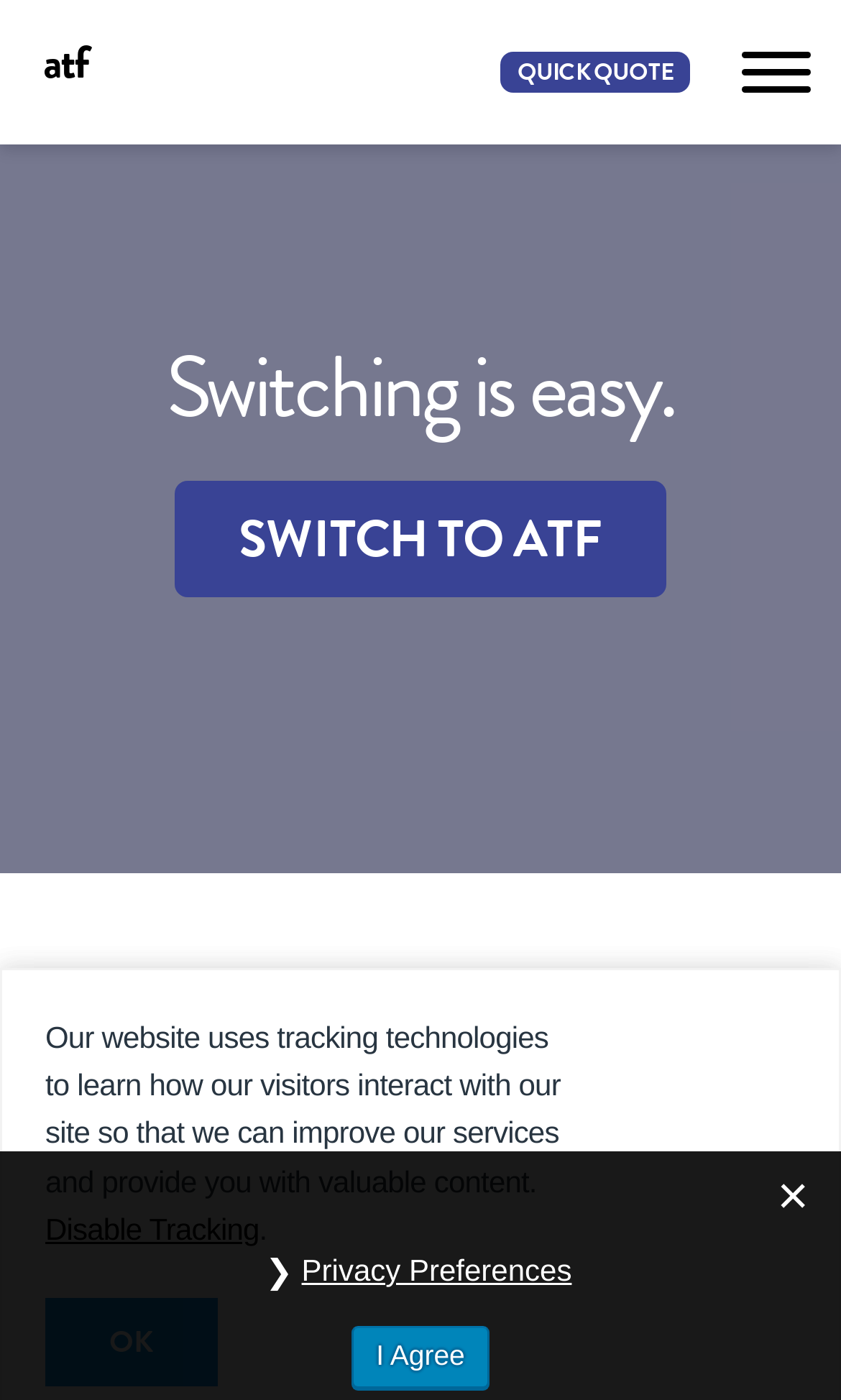What is the main service category?
Based on the image, answer the question with as much detail as possible.

Based on the webpage structure, I found a heading 'OUR SERVICES' which is followed by a subheading 'DOMESTIC'. This suggests that DOMESTIC is one of the main service categories offered by the website.